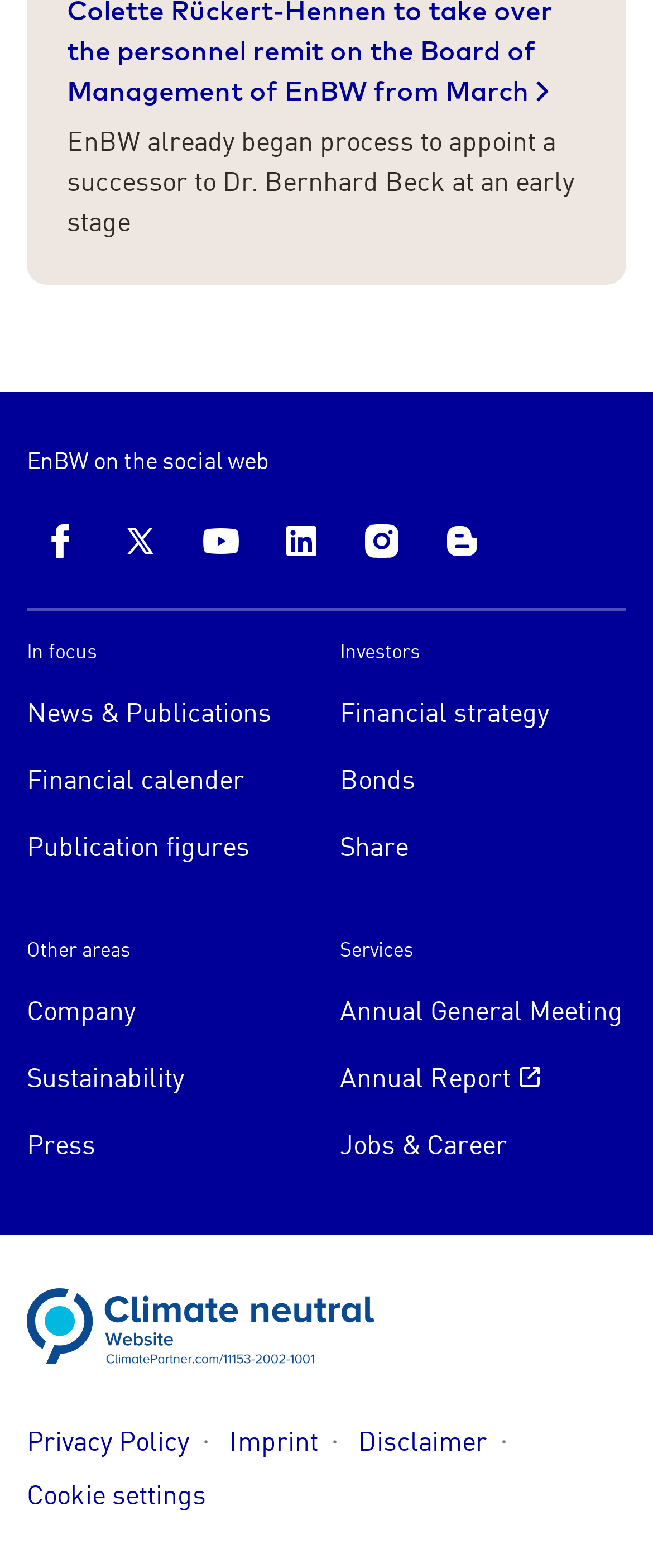Locate the bounding box coordinates of the element you need to click to accomplish the task described by this instruction: "Explore EnBW's financial strategy".

[0.521, 0.435, 0.959, 0.478]